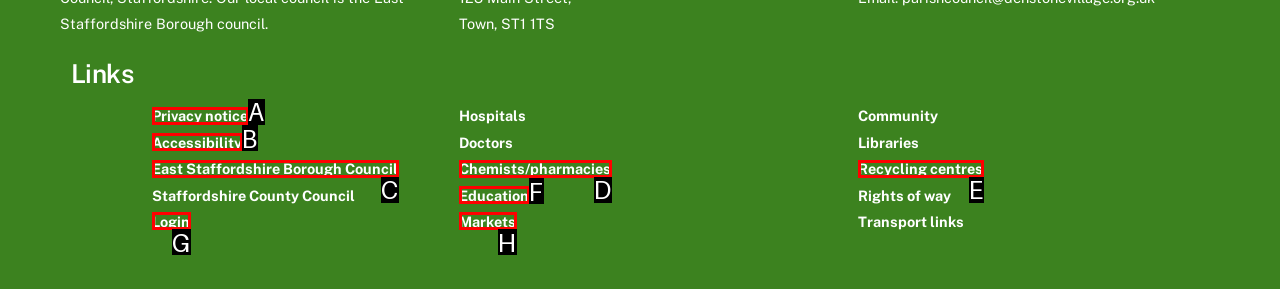Identify the HTML element to select in order to accomplish the following task: View privacy notice
Reply with the letter of the chosen option from the given choices directly.

A